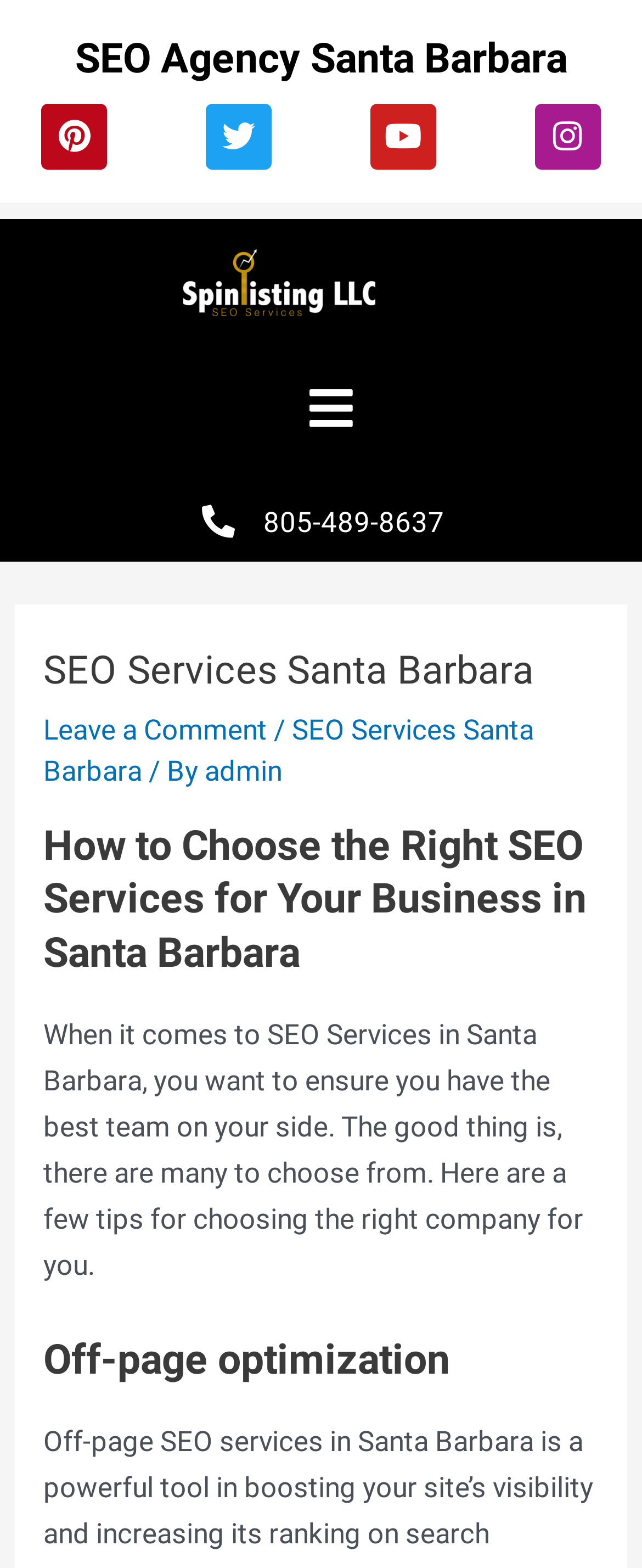What is the purpose of the button on the webpage?
Look at the screenshot and provide an in-depth answer.

I determined the purpose of the button by looking at the button element with the text 'Humberger Toggle Menu' which is located at the top of the webpage, suggesting that it is used to toggle a menu.